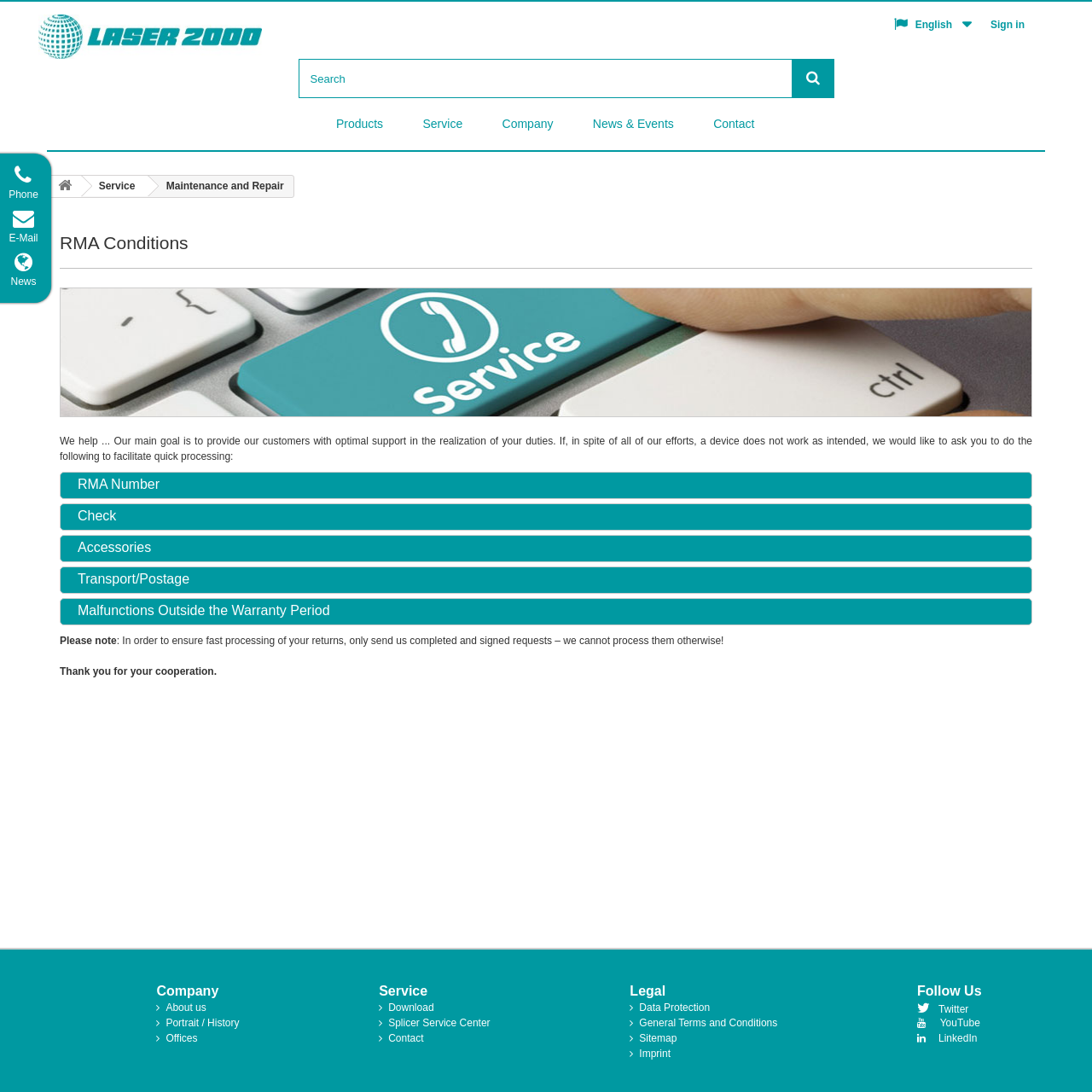Describe all the visual and textual components of the webpage comprehensively.

The webpage is about "Maintenance and Repair" services provided by Laser 2000. At the top left, there is a logo image of Laser 2000. On the top right, there are links to "Sign in" and a language selection option, "English". Below the logo, there is a search bar with a textbox and a search button.

The main navigation menu is located below the search bar, consisting of five links: "Products", "Service", "Company", "News & Events", and "Contact". 

Below the navigation menu, there is a section with a heading "RMA Conditions" and an image related to maintenance. This section provides information on how to facilitate quick processing of returns, with several subheadings: "RMA Number", "Check", "Accessories", "Transport/Postage", and "Malfunctions Outside the Warranty Period". 

The page also has a footer section with three columns. The left column has links related to the company, including "About us", "Portrait / History", and "Offices". The middle column has links related to service, including "Download", "Splicer Service Center", and "Contact". The right column has links related to legal information, including "Data Protection", "General Terms and Conditions", "Sitemap", and "Imprint". 

Additionally, there is a "Follow Us" section with links to social media platforms, including Twitter, YouTube, and LinkedIn.